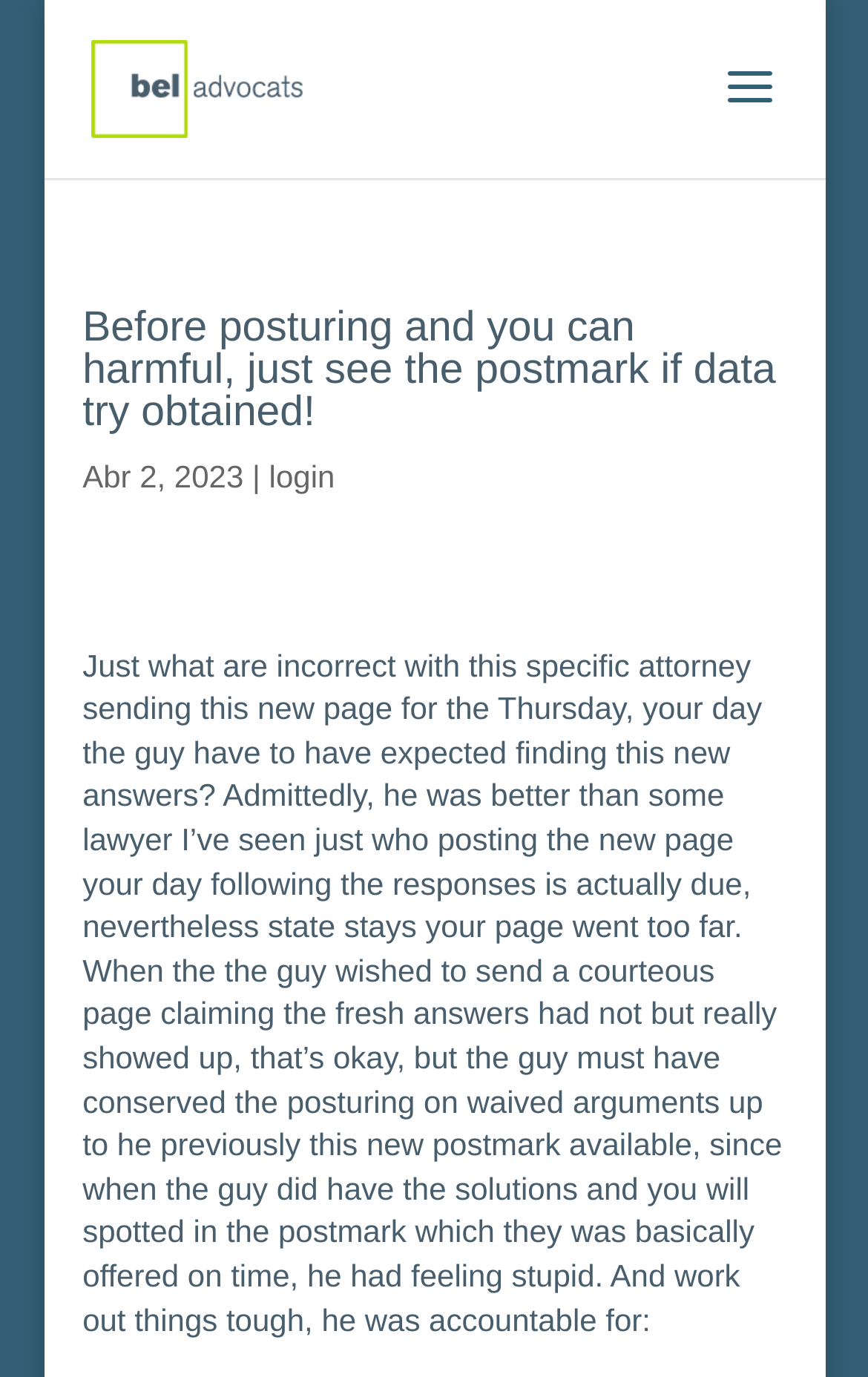What is the author's tone towards the attorney?
Refer to the image and provide a concise answer in one word or phrase.

Critical